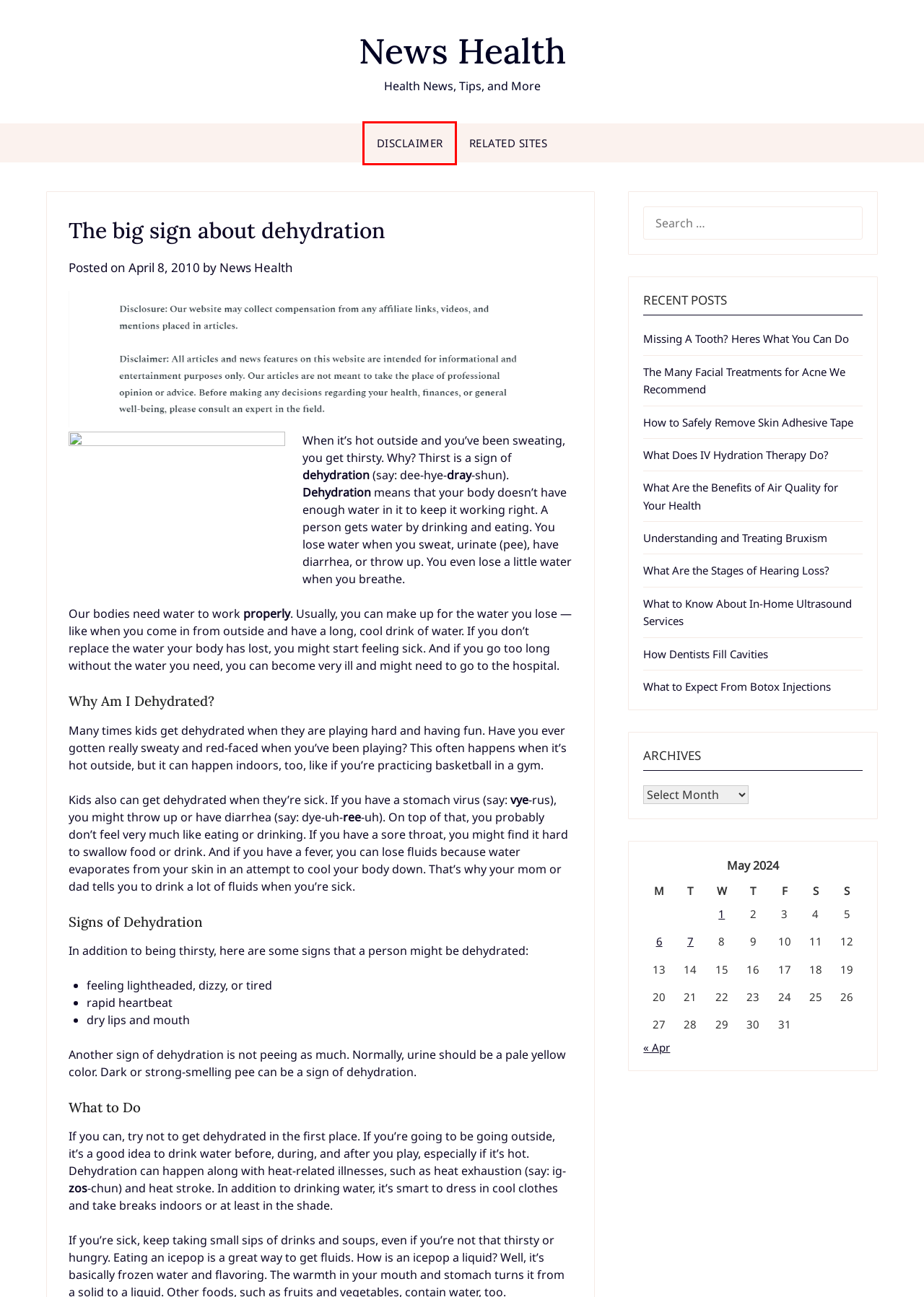You have a screenshot showing a webpage with a red bounding box highlighting an element. Choose the webpage description that best fits the new webpage after clicking the highlighted element. The descriptions are:
A. Missing A Tooth? Heres What You Can Do - News Health
B. News Health, Author at News Health
C. April 2024 - News Health
D. What Are the Stages of Hearing Loss? - News Health
E. Disclaimer - News Health
F. Understanding and Treating Bruxism - News Health
G. Related Sites - News Health
H. What to Expect From Botox Injections - News Health

E